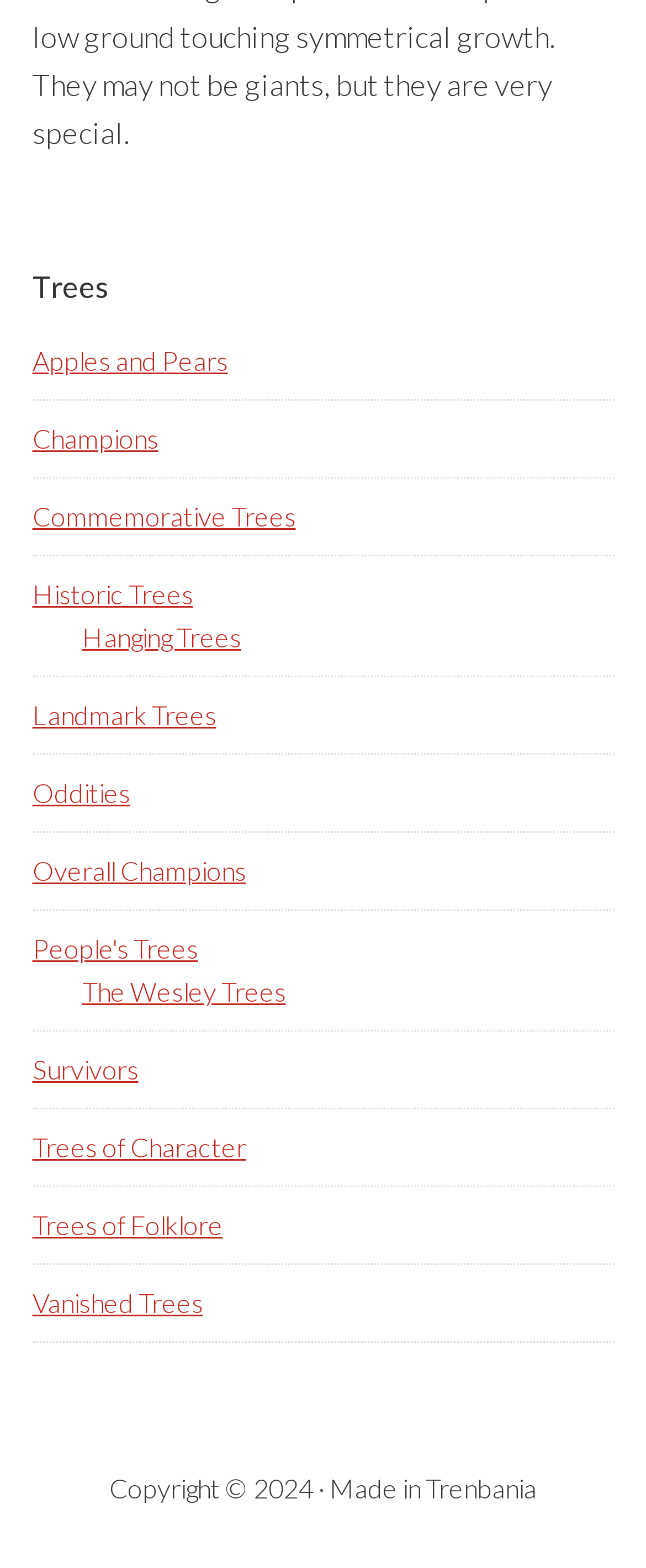Reply to the question with a brief word or phrase: How many sections are there on the webpage?

2